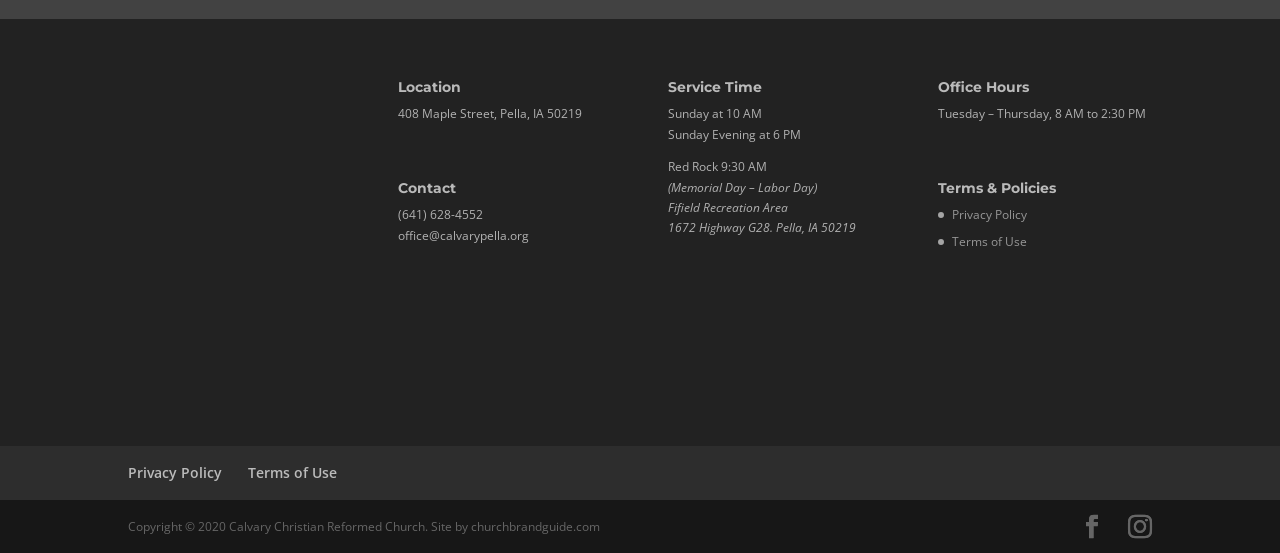What is the phone number of the church office?
Please provide a single word or phrase in response based on the screenshot.

(641) 628-4552